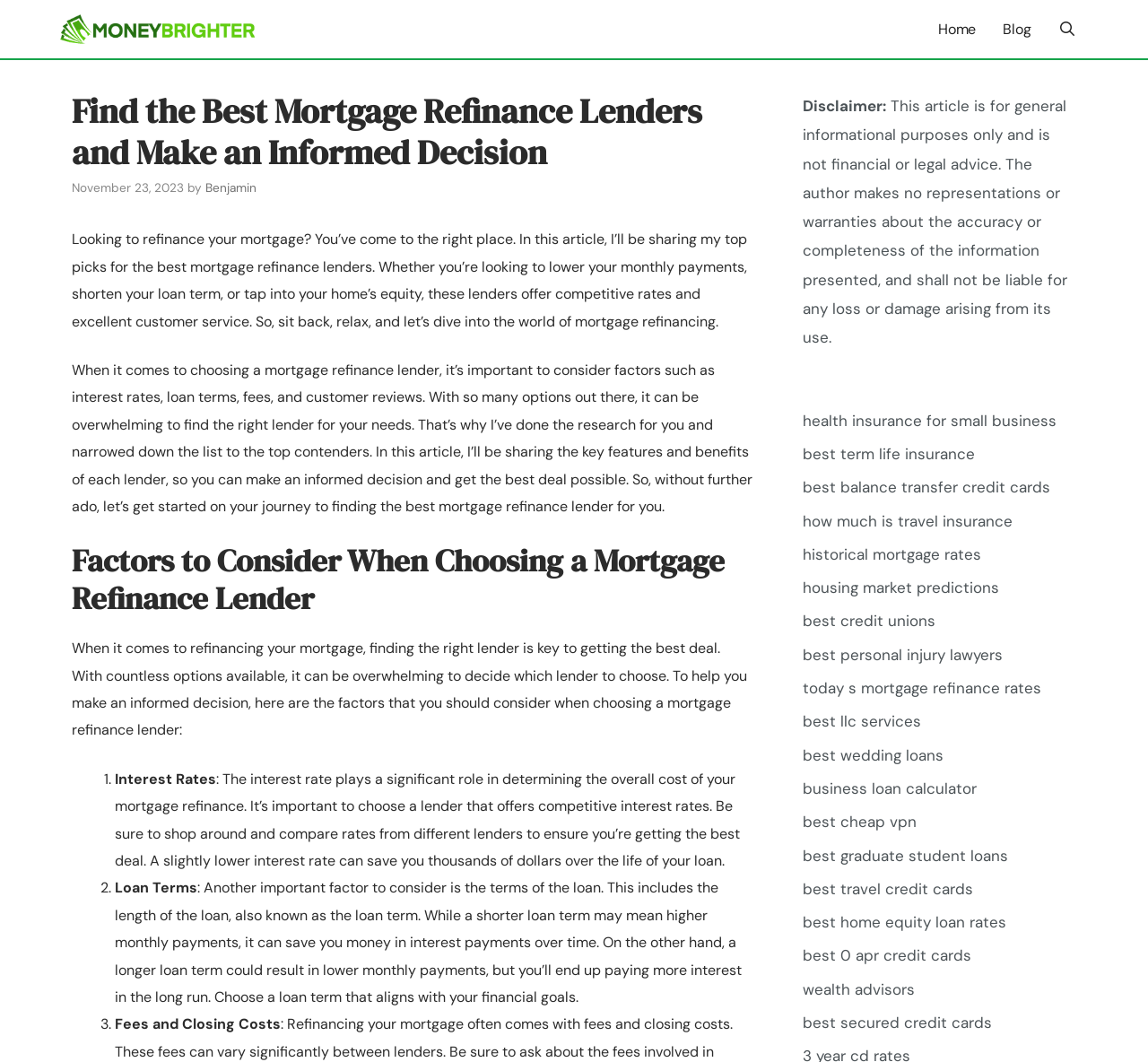Bounding box coordinates should be in the format (top-left x, top-left y, bottom-right x, bottom-right y) and all values should be floating point numbers between 0 and 1. Determine the bounding box coordinate for the UI element described as: wealth advisors

[0.699, 0.922, 0.797, 0.941]